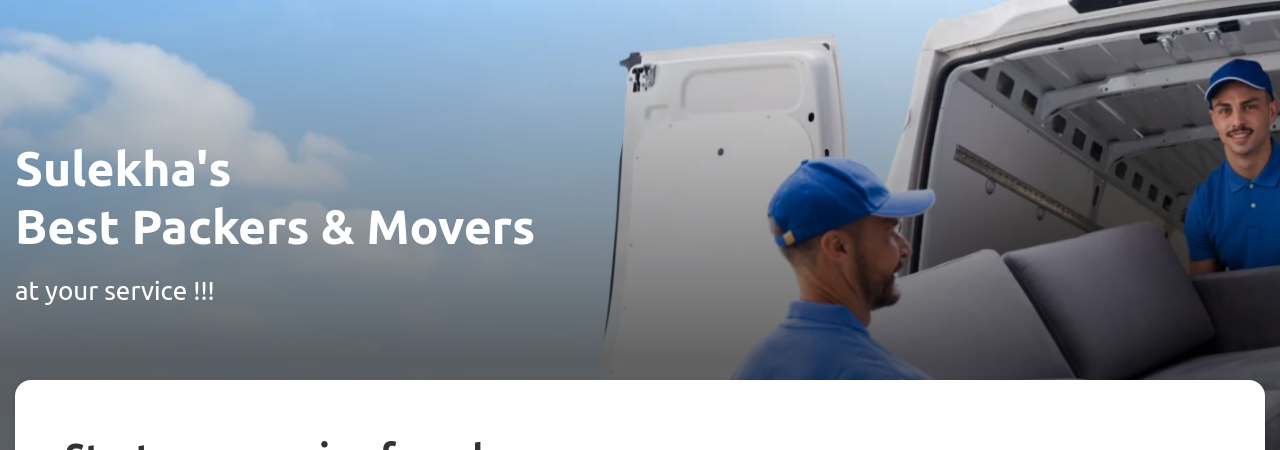Paint a vivid picture of the image with your description.

The image showcases a professional moving service with two men engaged in the process of relocating furniture. One man, positioned near a moving van, is seen lifting a piece of furniture, while the other is inside the van, ready to assist. The backdrop features a soft blue sky, enhancing the sense of a reliable and efficient service. Above the image, the text highlights "Sulekha's Best Packers & Movers," emphasizing their commitment to quality service. The accompanying phrase "at your service !!!" reinforces their readiness to assist customers in their moving needs, making it clear that Sulekha offers professional and trustworthy relocation services.